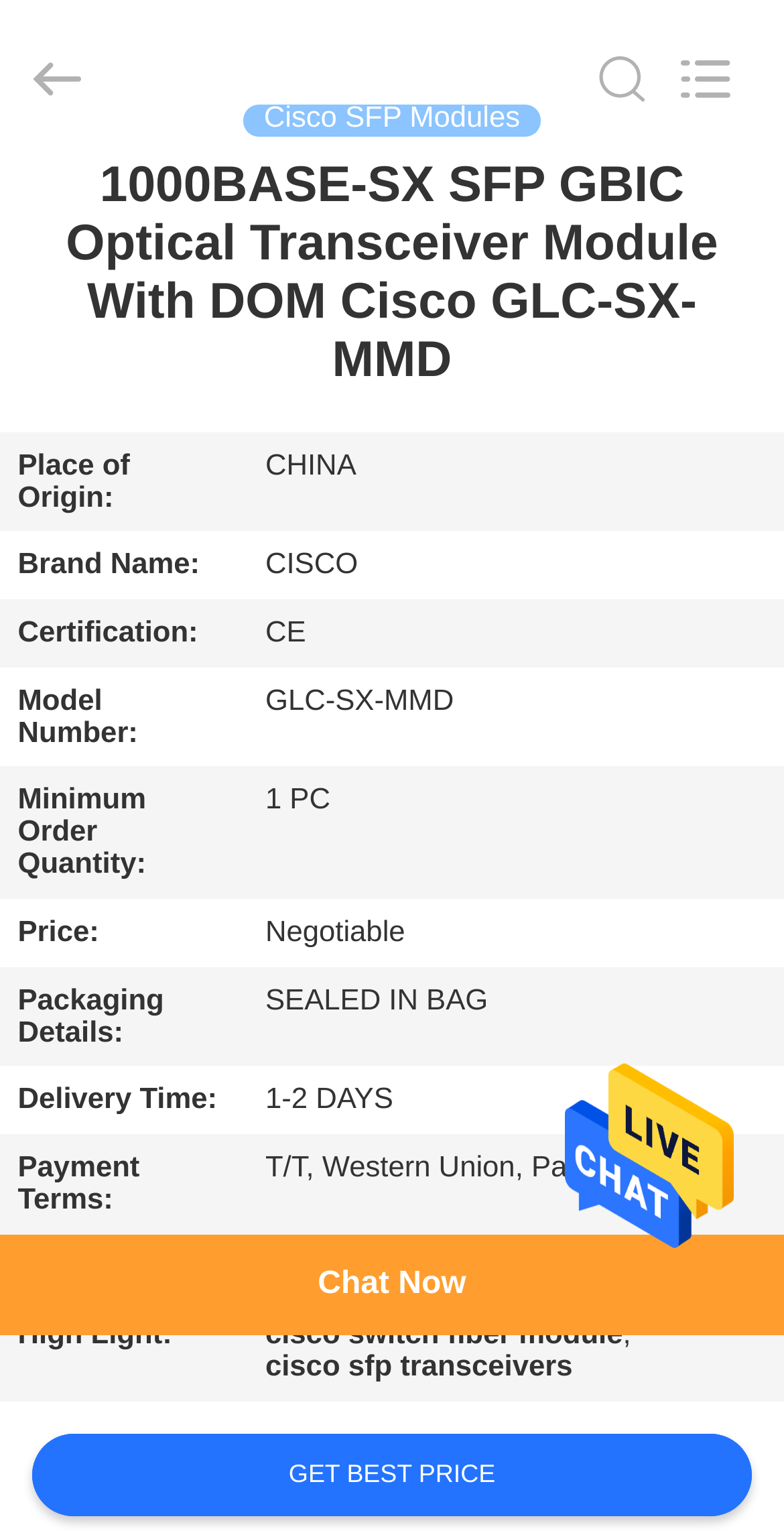What is the payment term?
Please provide a detailed and thorough answer to the question.

I found the answer by examining the table on the webpage, which provides information about the product. In the row with the header 'Payment Terms:', the corresponding cell contains the text 'T/T, Western Union, Paypal'.